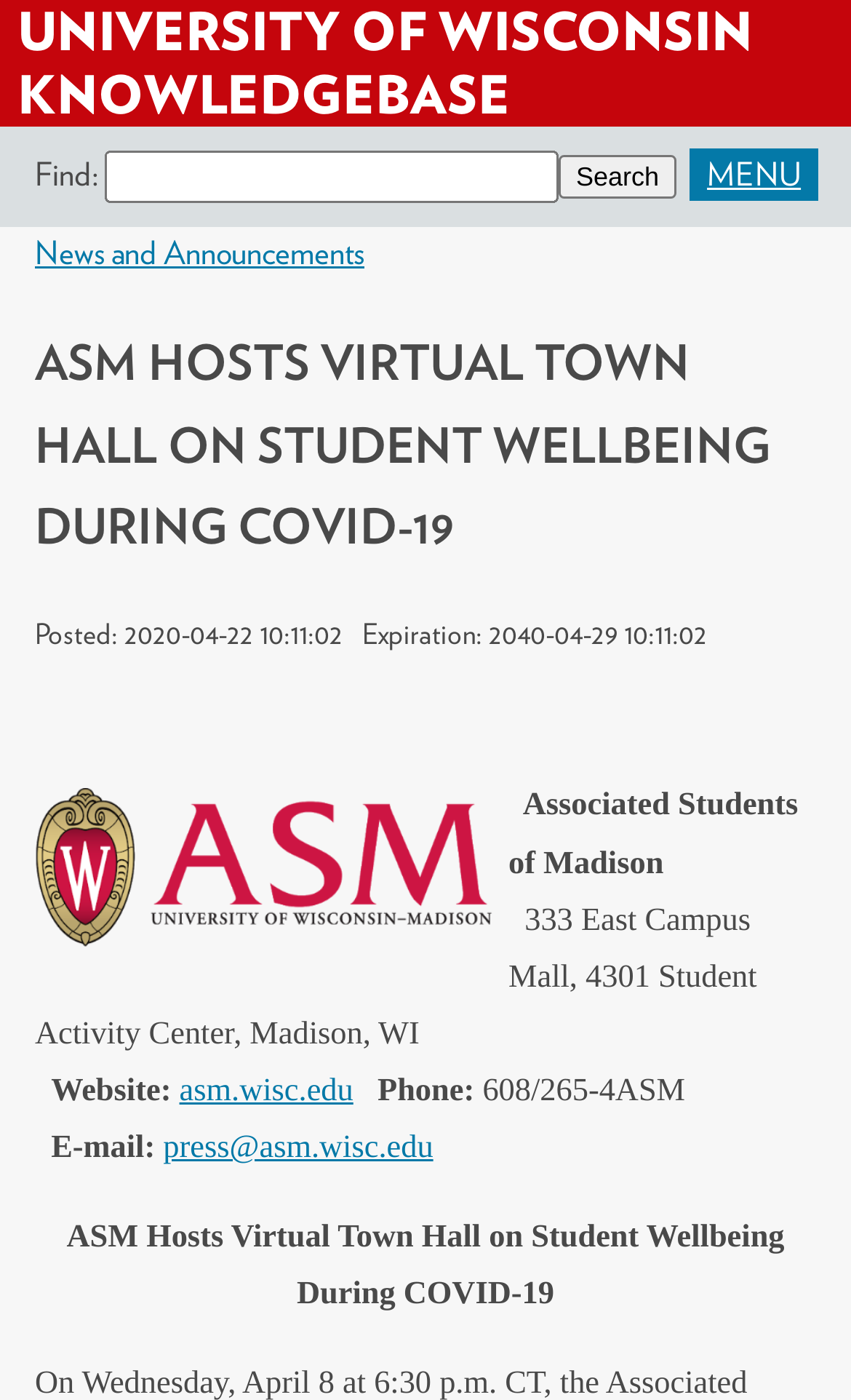Give a detailed explanation of the elements present on the webpage.

The webpage is the University of Wisconsin KnowledgeBase. At the top, there is a large heading that reads "UNIVERSITY OF WISCONSIN KNOWLEDGEBASE" which is also a link. Below this heading, there is a search bar with a label "Find:" and a text box where users can input their search queries. The search bar is accompanied by a "Search" button and a "MENU" link.

On the left side of the page, there is a link to "News and Announcements". Below this link, there is a news article with a heading that reads "ASM HOSTS VIRTUAL TOWN HALL ON STUDENT WELLBEING DURING COVID-19". The article has a posted date and expiration date, and it features an image of the ASM Logo. The article also includes information about the Associated Students of Madison, including their address, phone number, and email.

The article takes up most of the page, with the search bar and links at the top. There are no other prominent UI elements on the page.